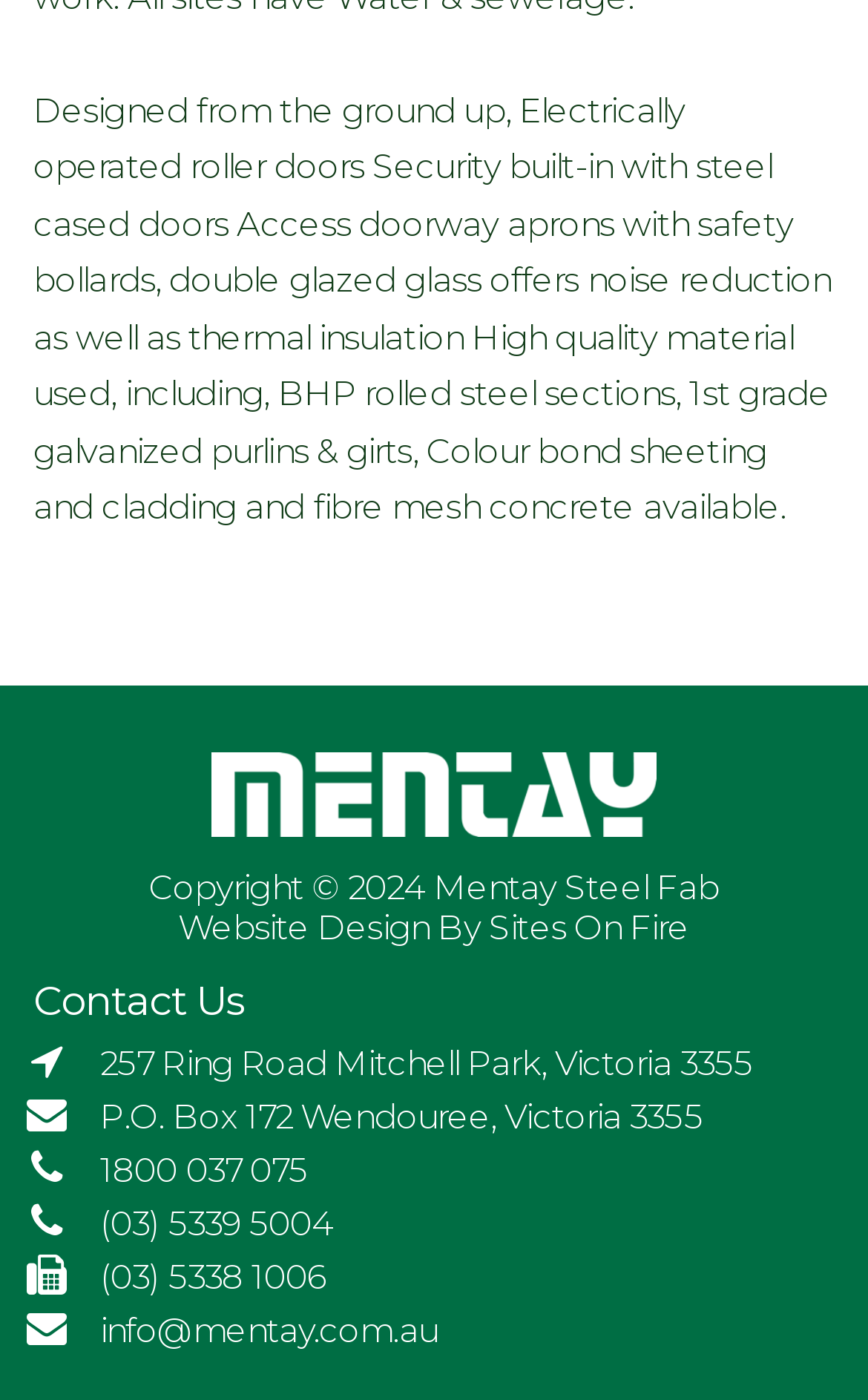What is the material used for the doors?
Please answer the question with as much detail and depth as you can.

The material used for the doors can be inferred from the description at the top of the webpage, which states 'Electrically operated roller doors Security built-in with steel cased doors'.